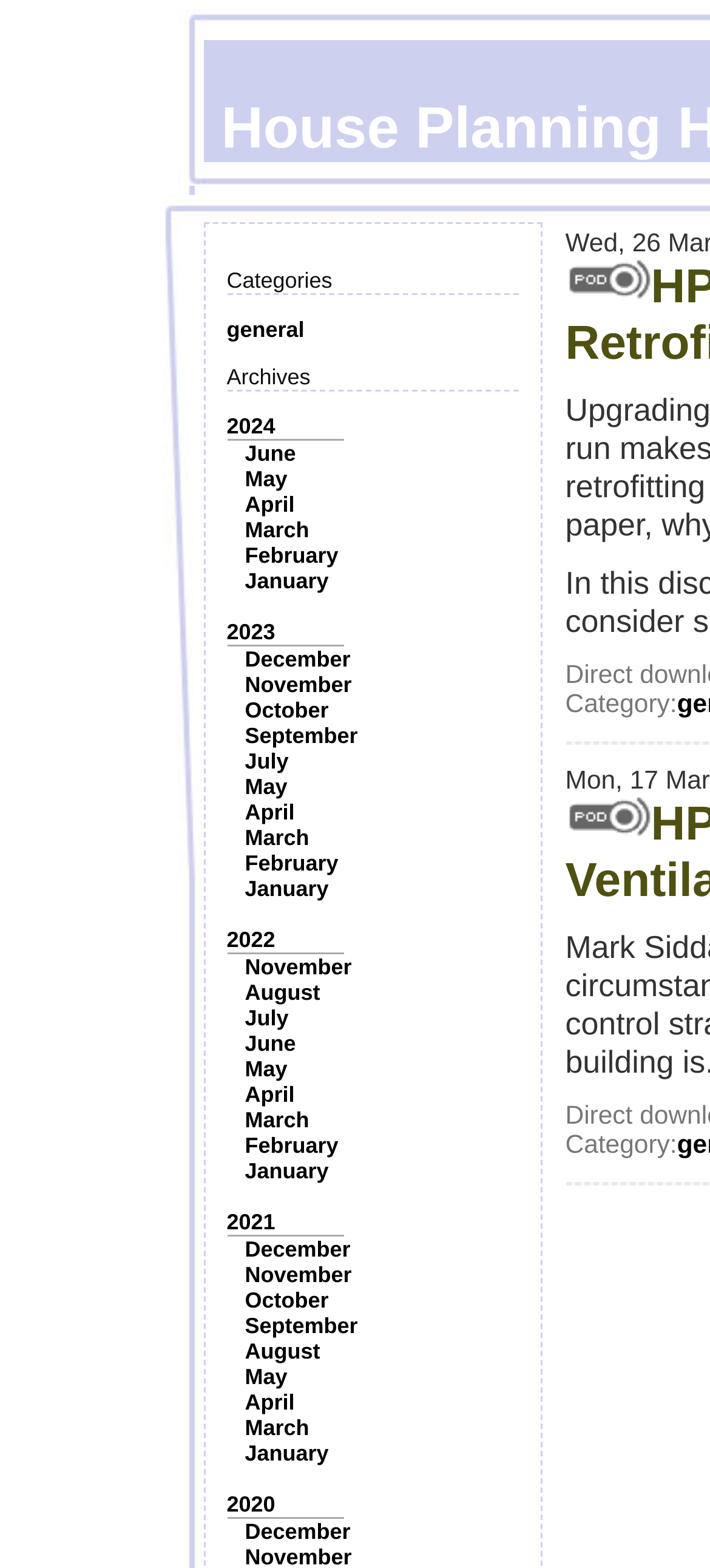Pinpoint the bounding box coordinates of the clickable element needed to complete the instruction: "View archives for 2024". The coordinates should be provided as four float numbers between 0 and 1: [left, top, right, bottom].

[0.319, 0.264, 0.388, 0.28]